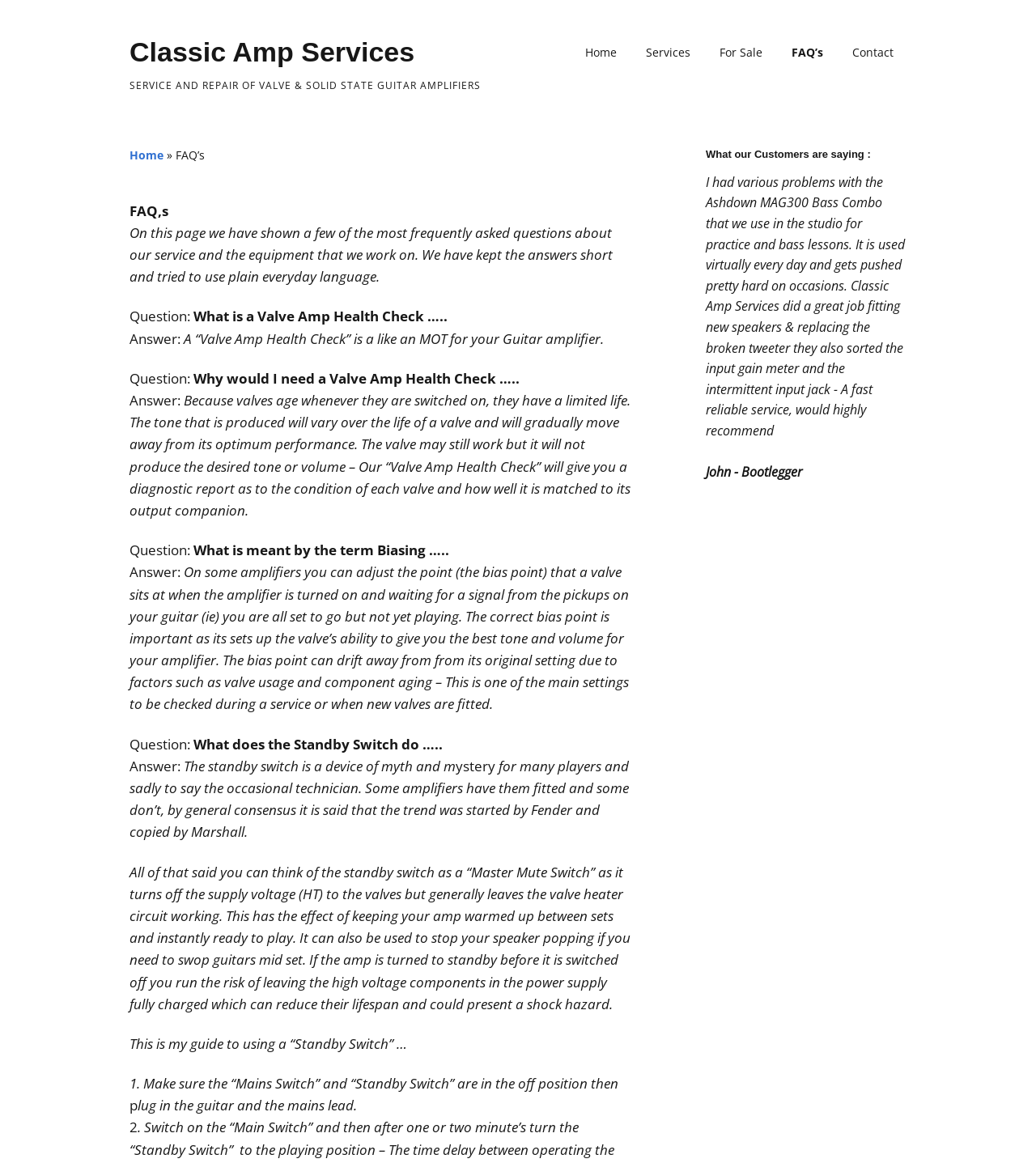Produce an extensive caption that describes everything on the webpage.

This webpage is about Classic Amp Services, a company that provides service and repair of valve and solid-state guitar amplifiers. At the top of the page, there is a heading with the company name and a link to the homepage. Below this, there is a static text describing the company's service. 

To the right of the company name, there are five links: Home, Services, For Sale, FAQ's, and Contact. 

Below the company description, there is a section dedicated to Frequently Asked Questions (FAQs). This section is divided into several questions and answers. Each question is preceded by "Question:" and each answer is preceded by "Answer:". The questions and answers are arranged in a vertical list, with the questions on the left and the answers on the right. 

The first question is about what a Valve Amp Health Check is, and the answer explains that it is like an MOT for a guitar amplifier. The second question is about why a Valve Amp Health Check is needed, and the answer explains that valves age over time and need to be checked to ensure optimal performance. The third question is about what biasing means, and the answer explains that it is the process of adjusting the point at which a valve sits when an amplifier is turned on. The fourth question is about what the standby switch does, and the answer explains that it is a device that turns off the supply voltage to the valves but leaves the valve heater circuit working.

Below the FAQ section, there is a section with a heading "What our Customers are saying :" and a customer testimonial from John of Bootlegger, who praises the company's fast and reliable service.

Overall, the webpage is dedicated to providing information about Classic Amp Services and its services, as well as answering common questions about guitar amplifiers and their maintenance.